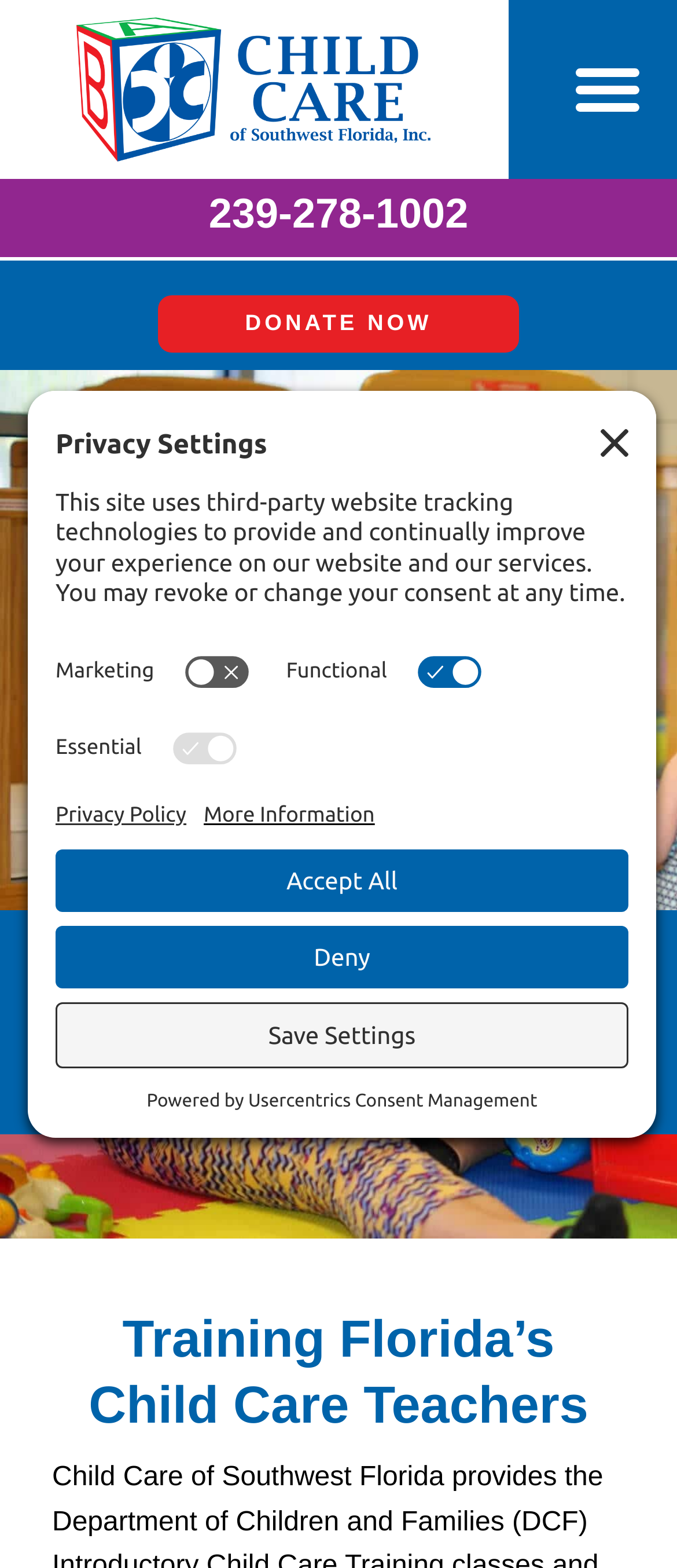Please locate and retrieve the main header text of the webpage.

Training & Exams